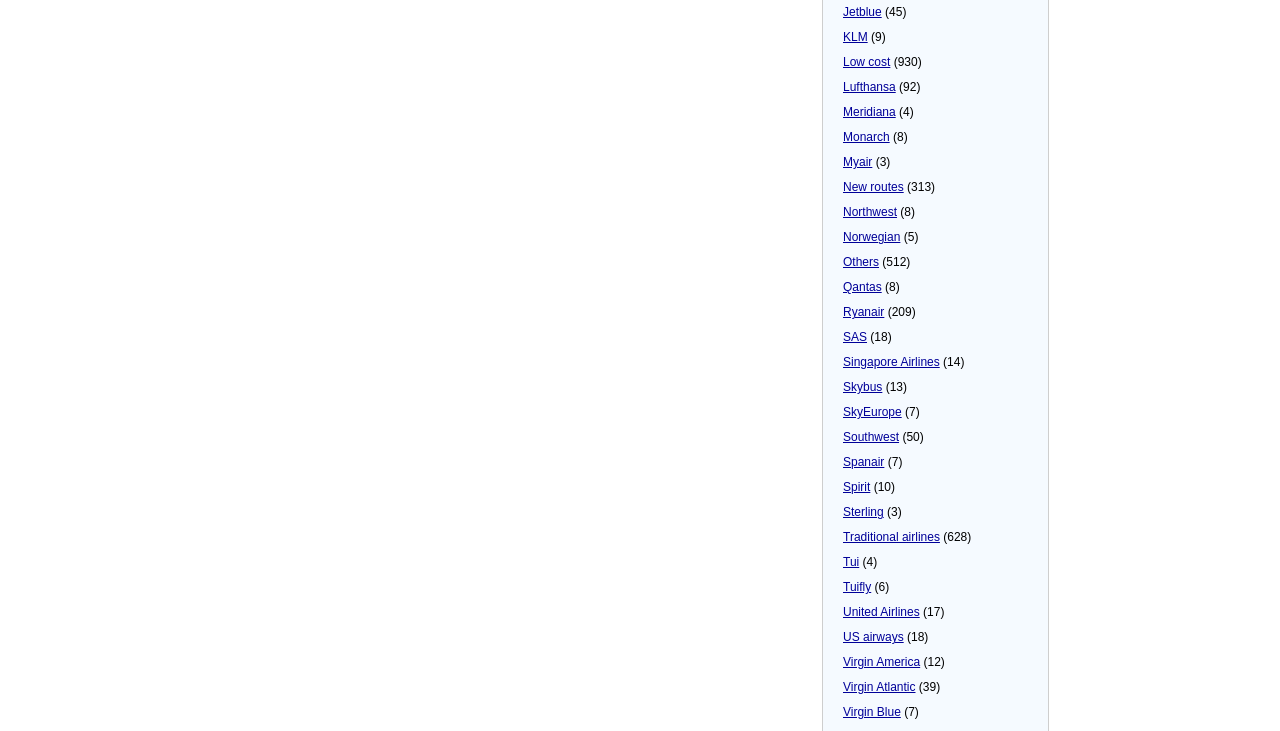Using the element description: "New routes", determine the bounding box coordinates. The coordinates should be in the format [left, top, right, bottom], with values between 0 and 1.

[0.659, 0.247, 0.706, 0.266]